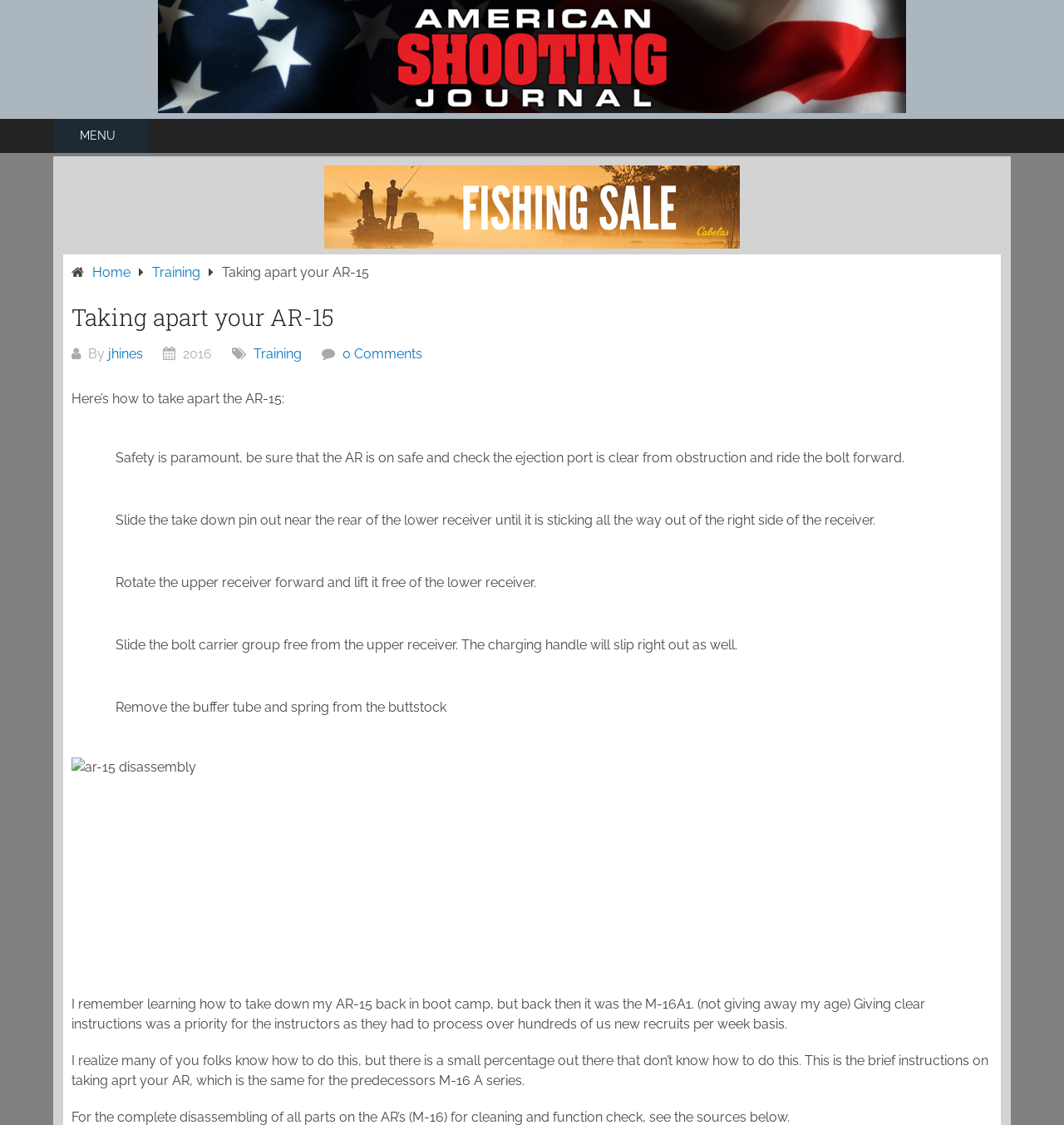Find the coordinates for the bounding box of the element with this description: "Menu".

[0.05, 0.106, 0.14, 0.136]